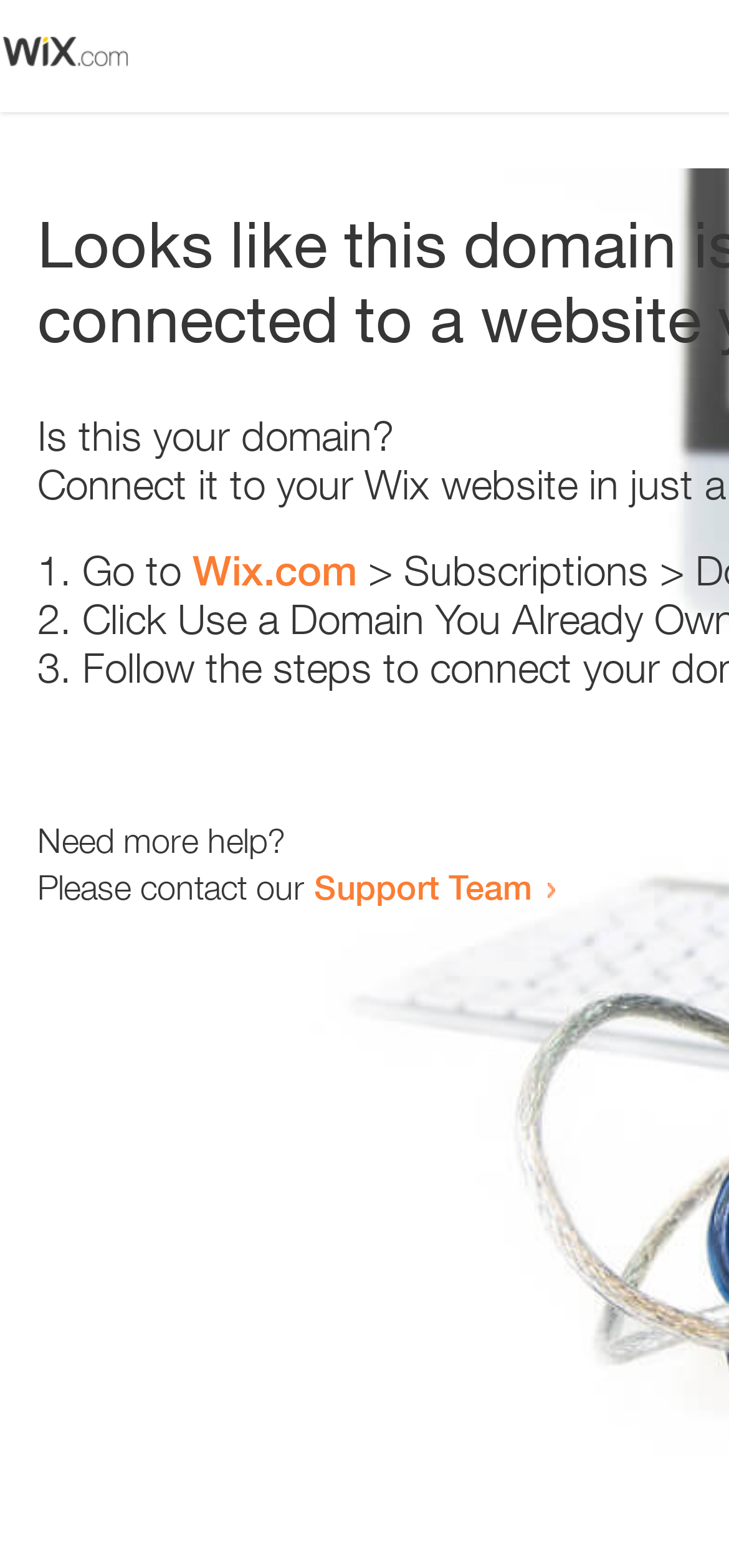How many steps are provided to resolve the issue? Look at the image and give a one-word or short phrase answer.

3